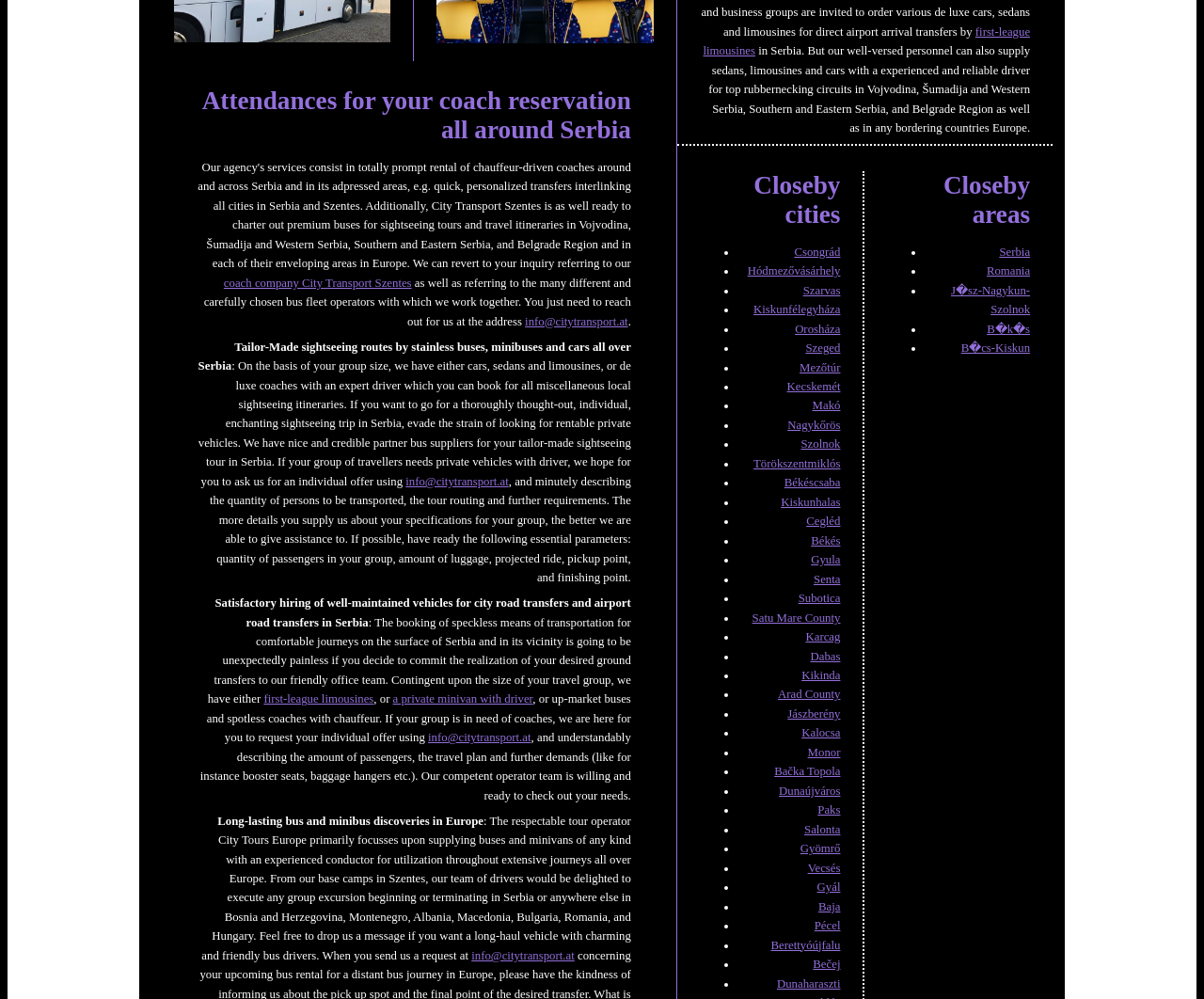Please predict the bounding box coordinates (top-left x, top-left y, bottom-right x, bottom-right y) for the UI element in the screenshot that fits the description: coach company City Transport Szentes

[0.186, 0.277, 0.342, 0.29]